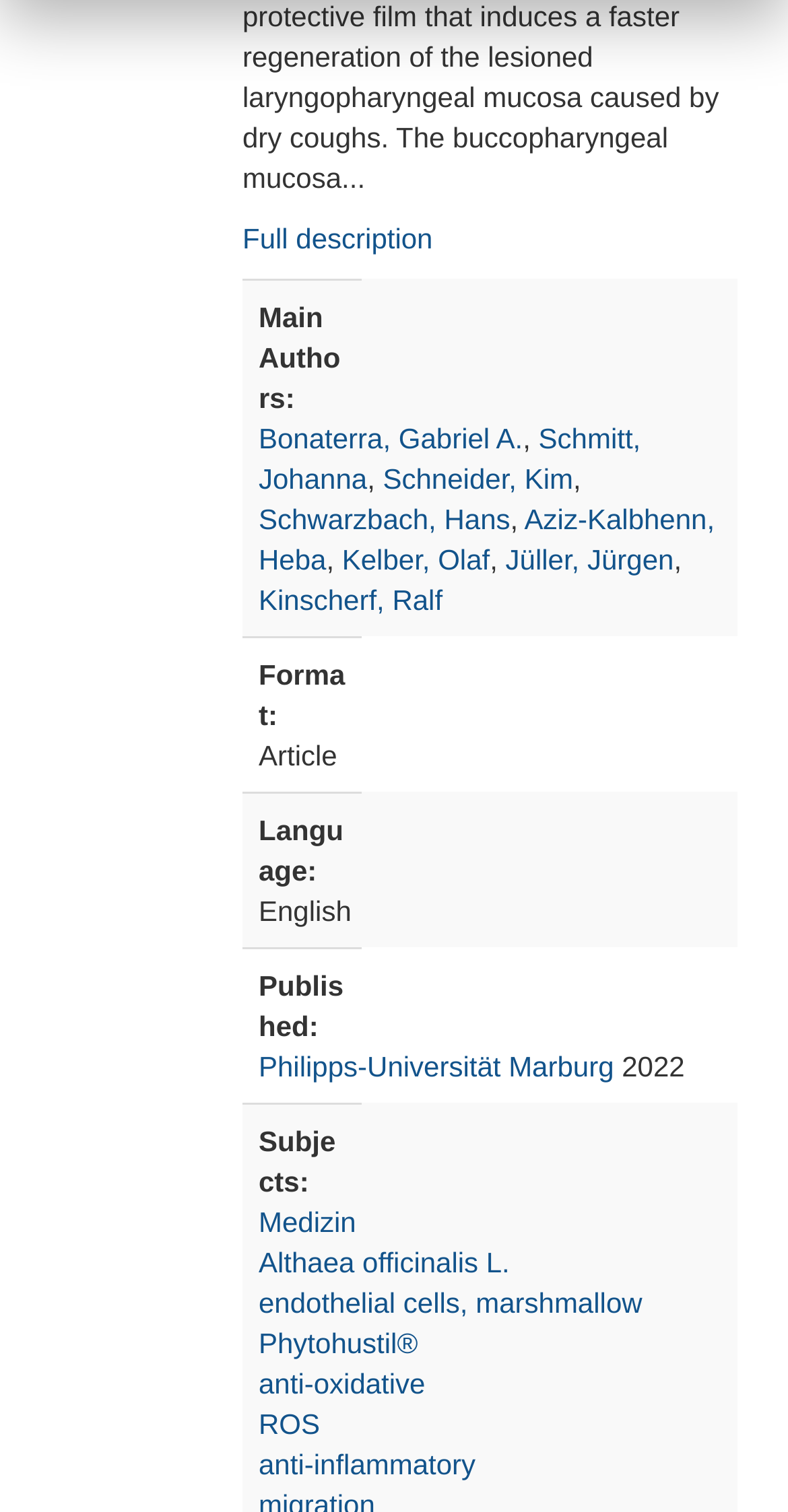What are the main authors of the article?
Provide a detailed answer to the question, using the image to inform your response.

I found the main authors by looking at the 'Main Authors:' rowheader, which is followed by a list of links containing the authors' names.